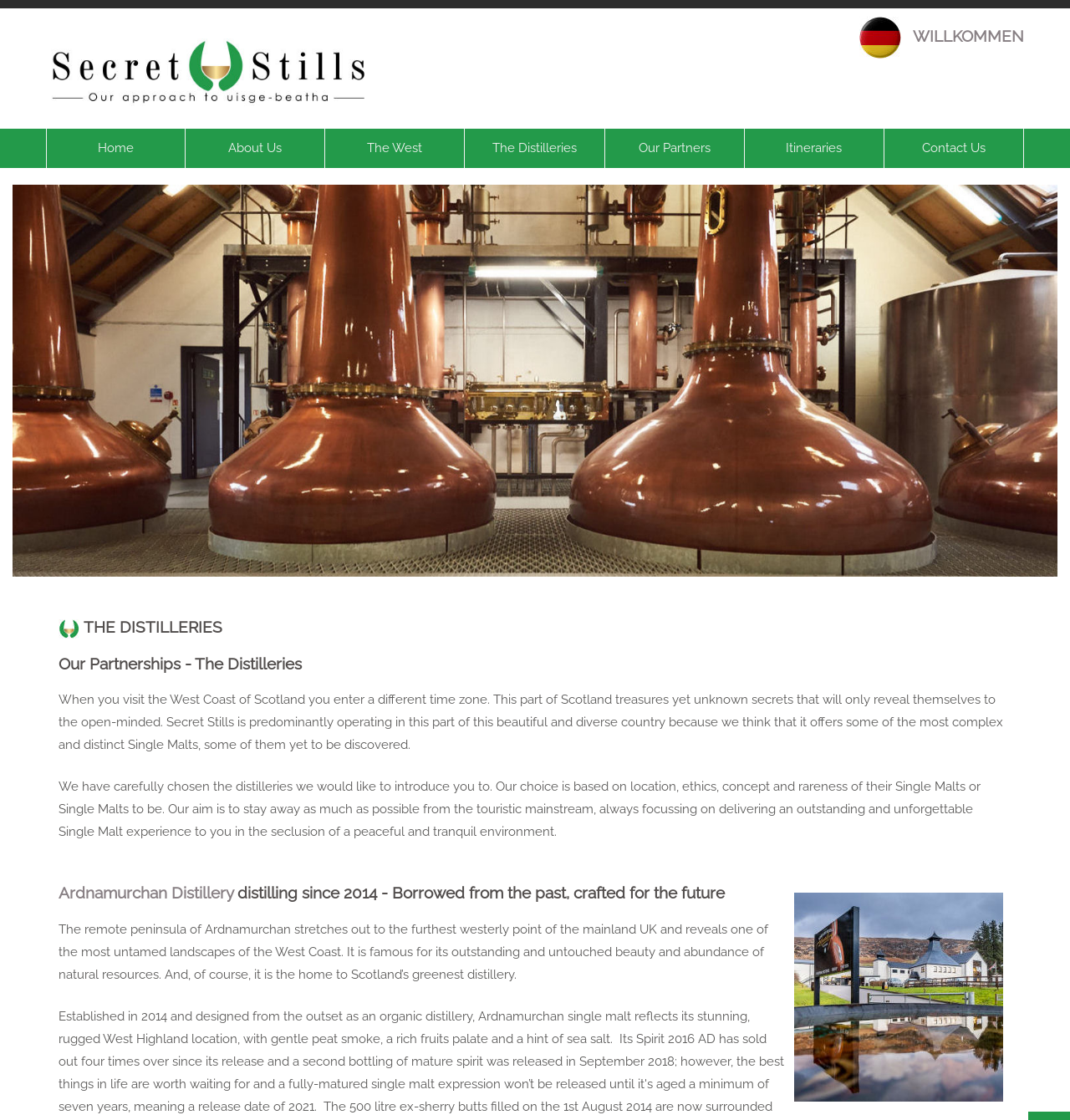Could you indicate the bounding box coordinates of the region to click in order to complete this instruction: "Read about 'Our Partnerships - The Distilleries'".

[0.055, 0.585, 0.945, 0.6]